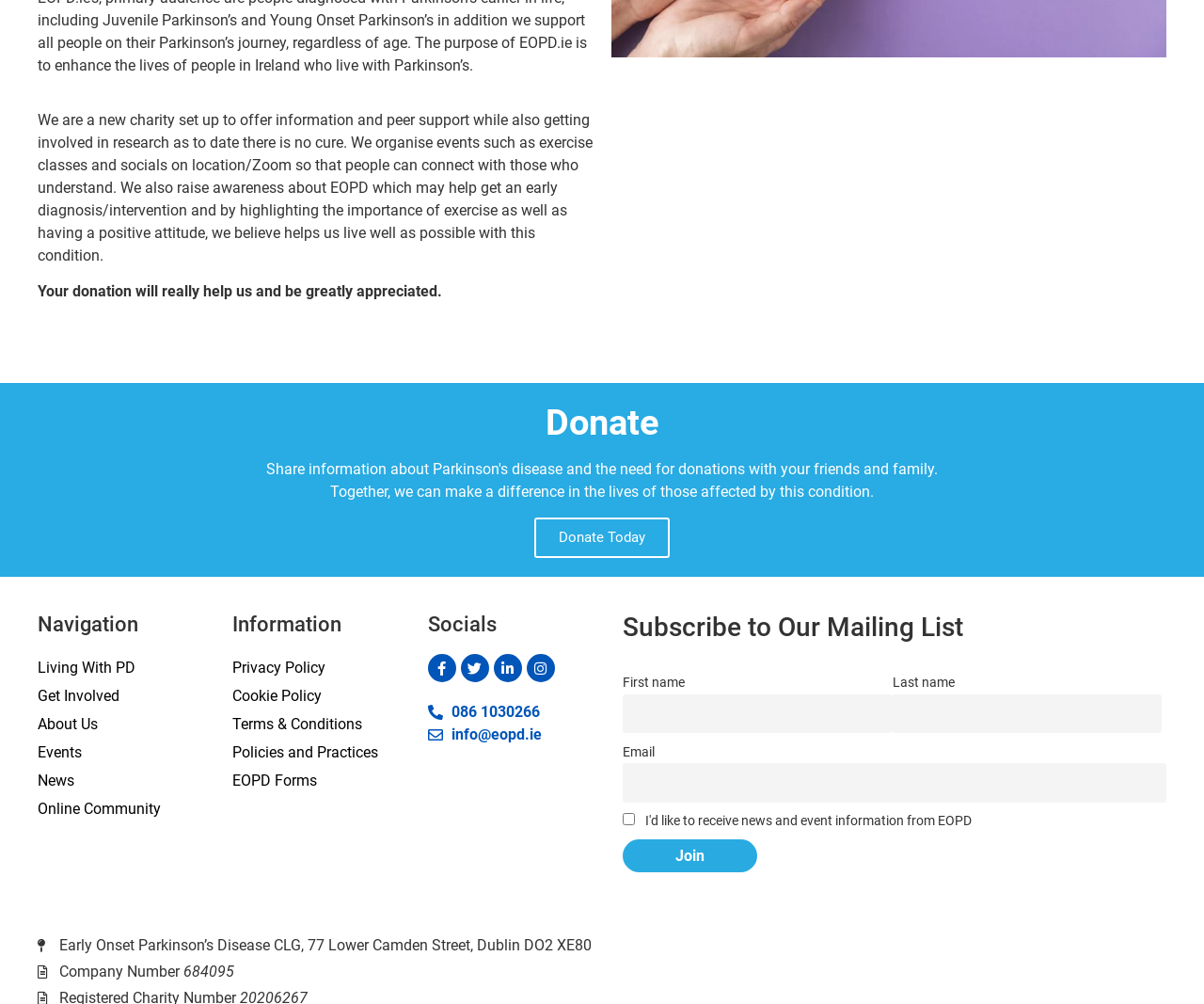Identify the bounding box for the UI element that is described as follows: "parent_node: First name name="nn"".

[0.517, 0.692, 0.741, 0.73]